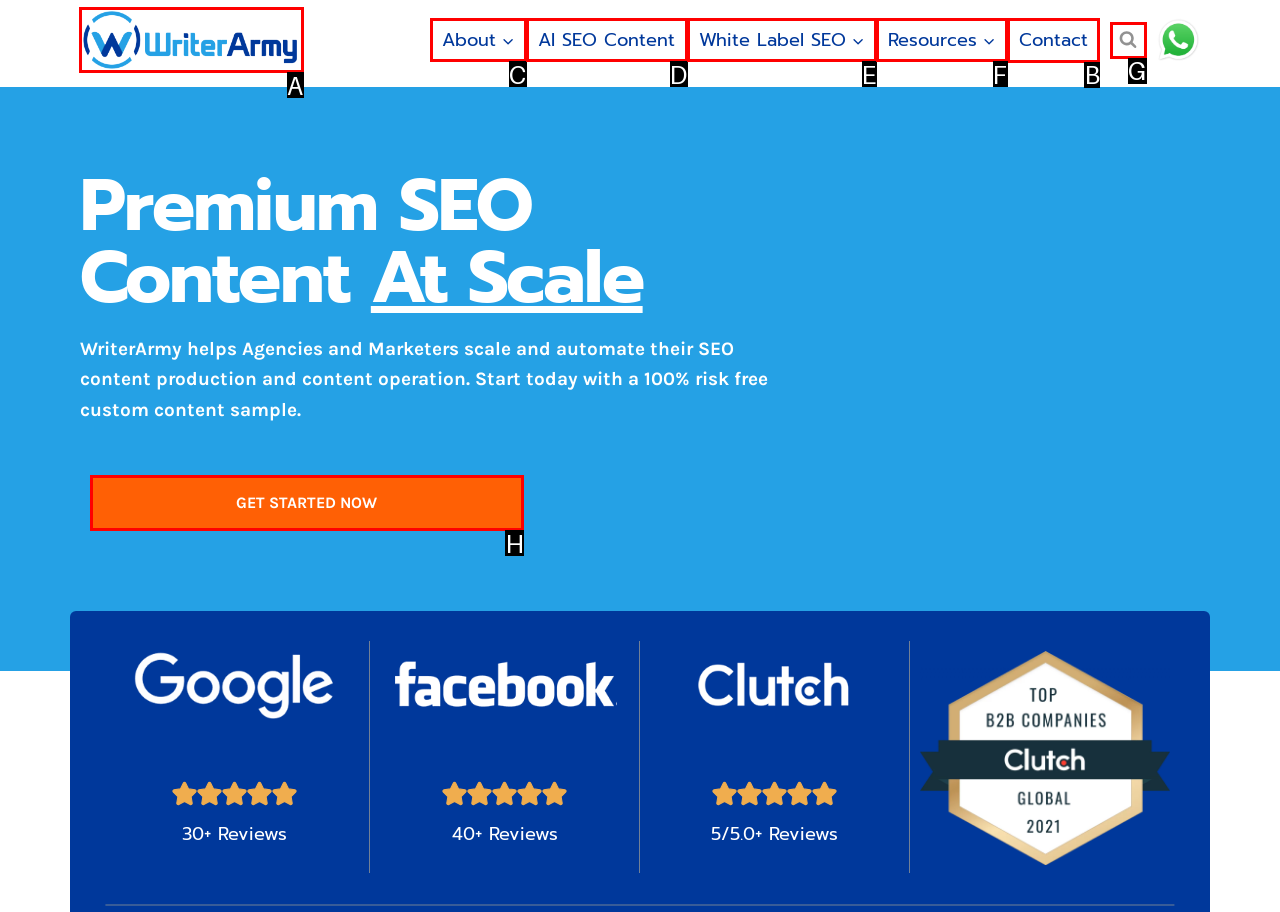Indicate which red-bounded element should be clicked to perform the task: Contact WriterArmy Answer with the letter of the correct option.

B